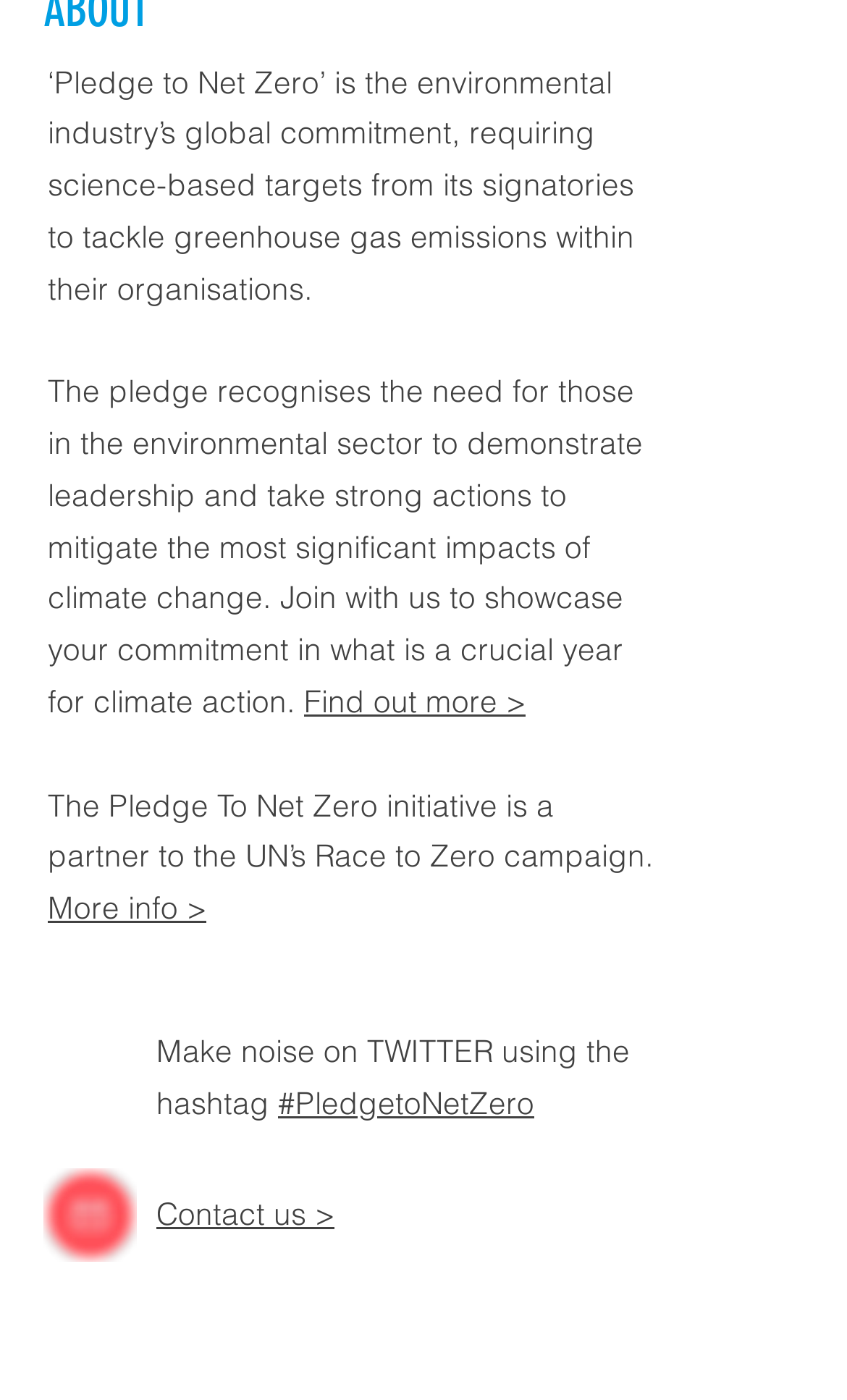What is the purpose of the Pledge to Net Zero initiative?
Based on the image, answer the question in a detailed manner.

The initiative aims to tackle greenhouse gas emissions within organisations, as stated in the first paragraph of the webpage. This is the main purpose of the Pledge to Net Zero initiative.